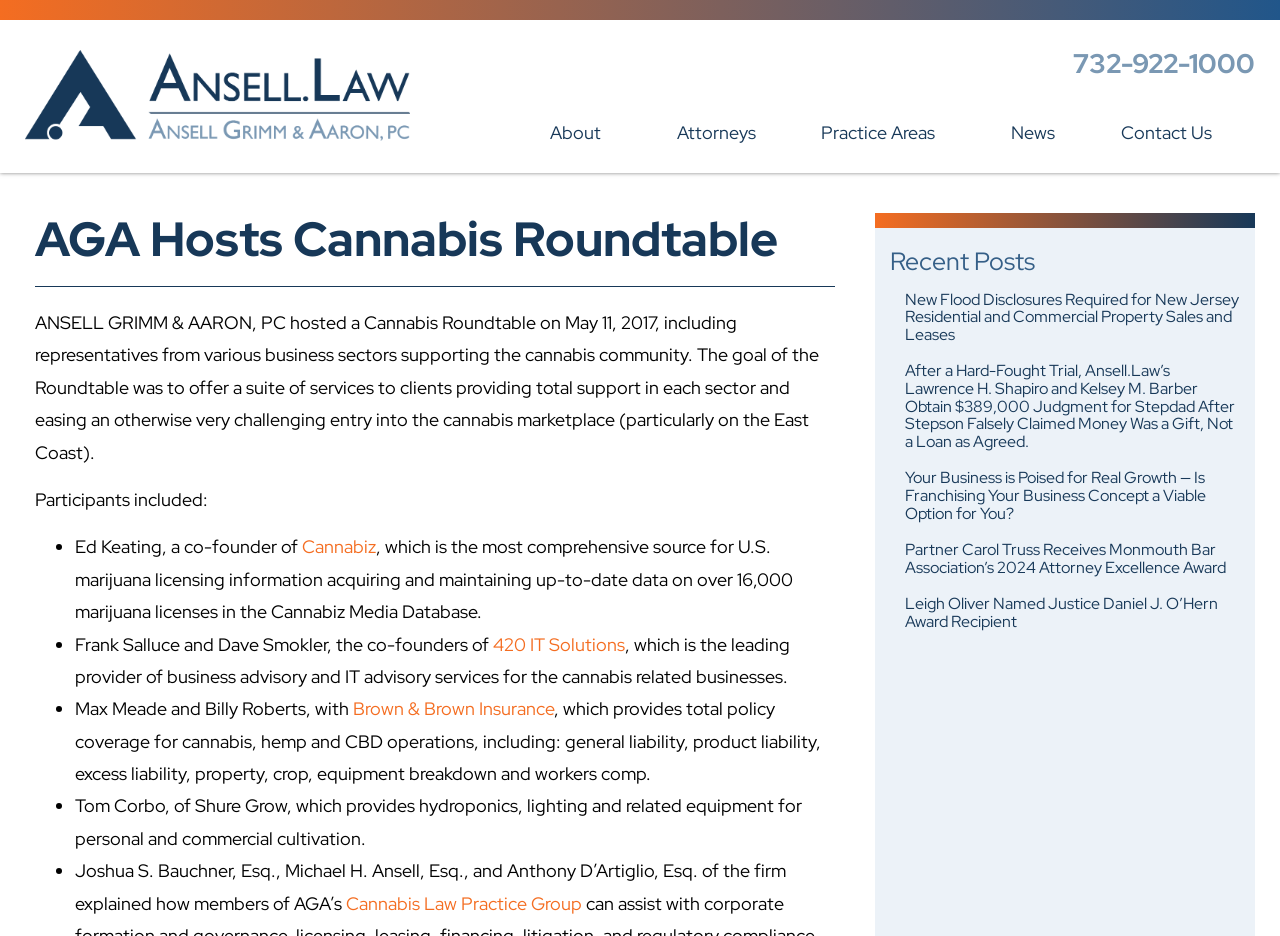What is the name of the law firm hosting the Cannabis Roundtable? Look at the image and give a one-word or short phrase answer.

Ansell Grimm & Aaron, PC